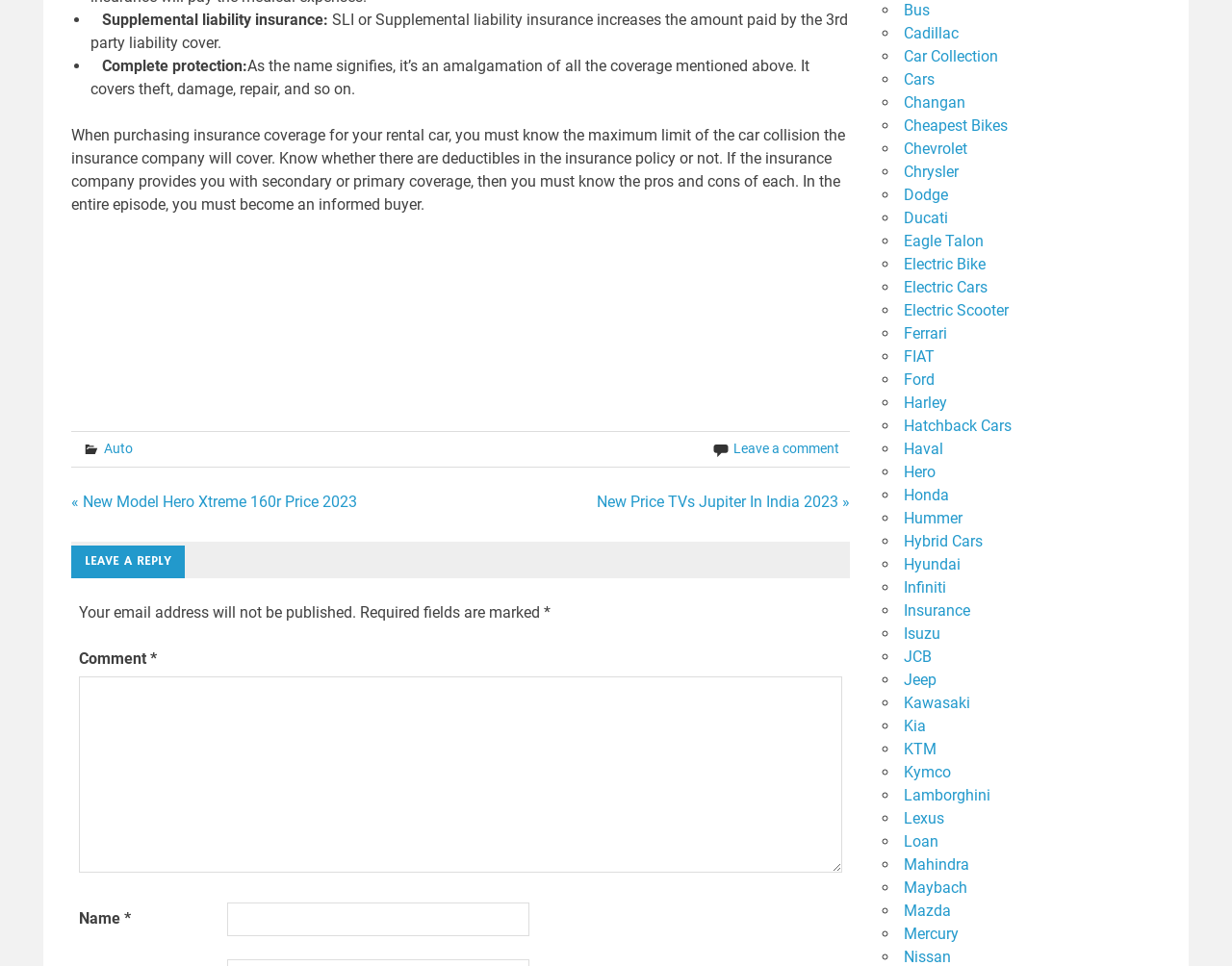What type of links are listed at the top of the page?
Look at the screenshot and give a one-word or phrase answer.

Car-related links